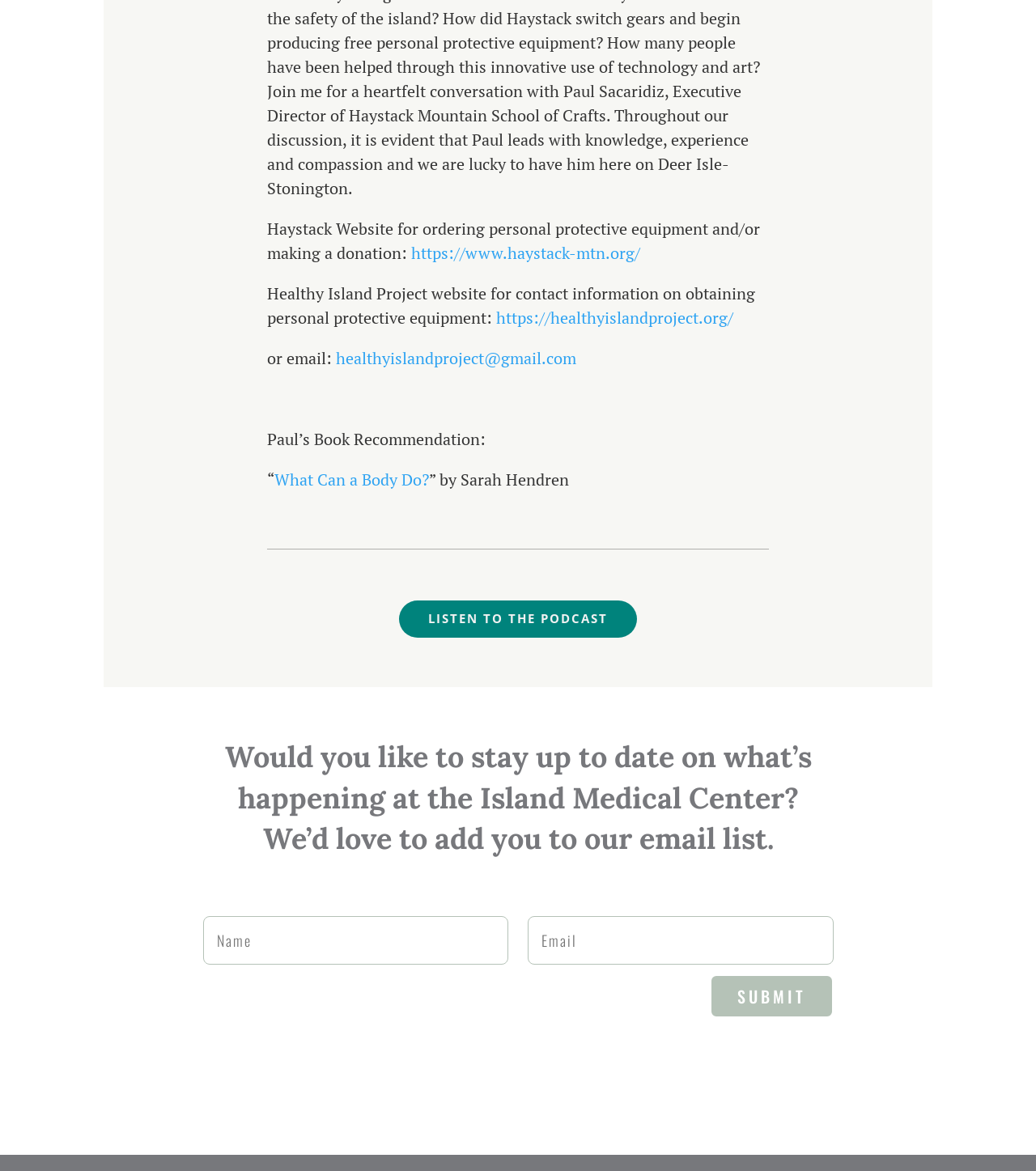Pinpoint the bounding box coordinates of the element that must be clicked to accomplish the following instruction: "listen to the podcast". The coordinates should be in the format of four float numbers between 0 and 1, i.e., [left, top, right, bottom].

[0.385, 0.513, 0.615, 0.544]